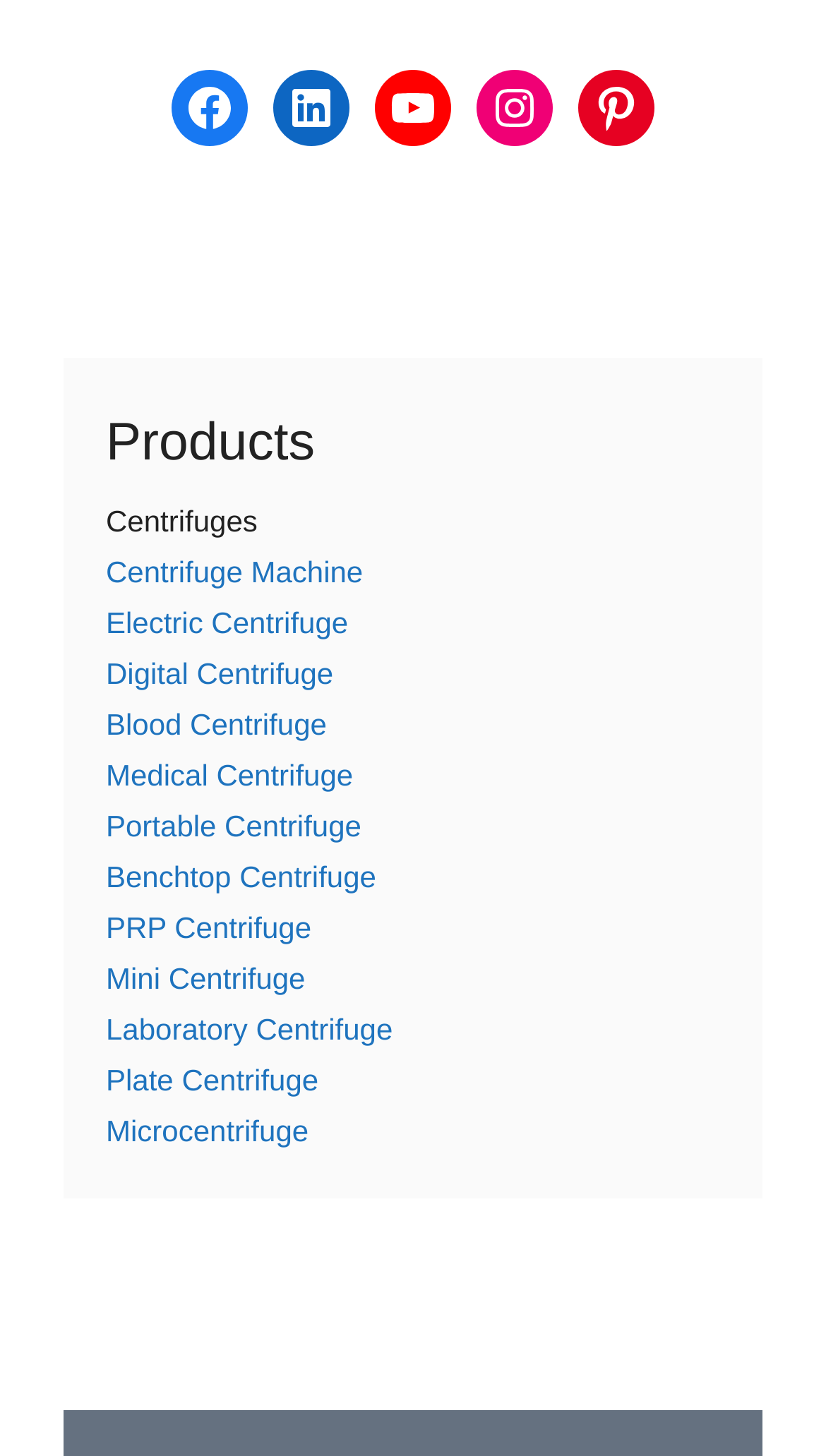Please provide a short answer using a single word or phrase for the question:
How many types of centrifuges are listed?

14